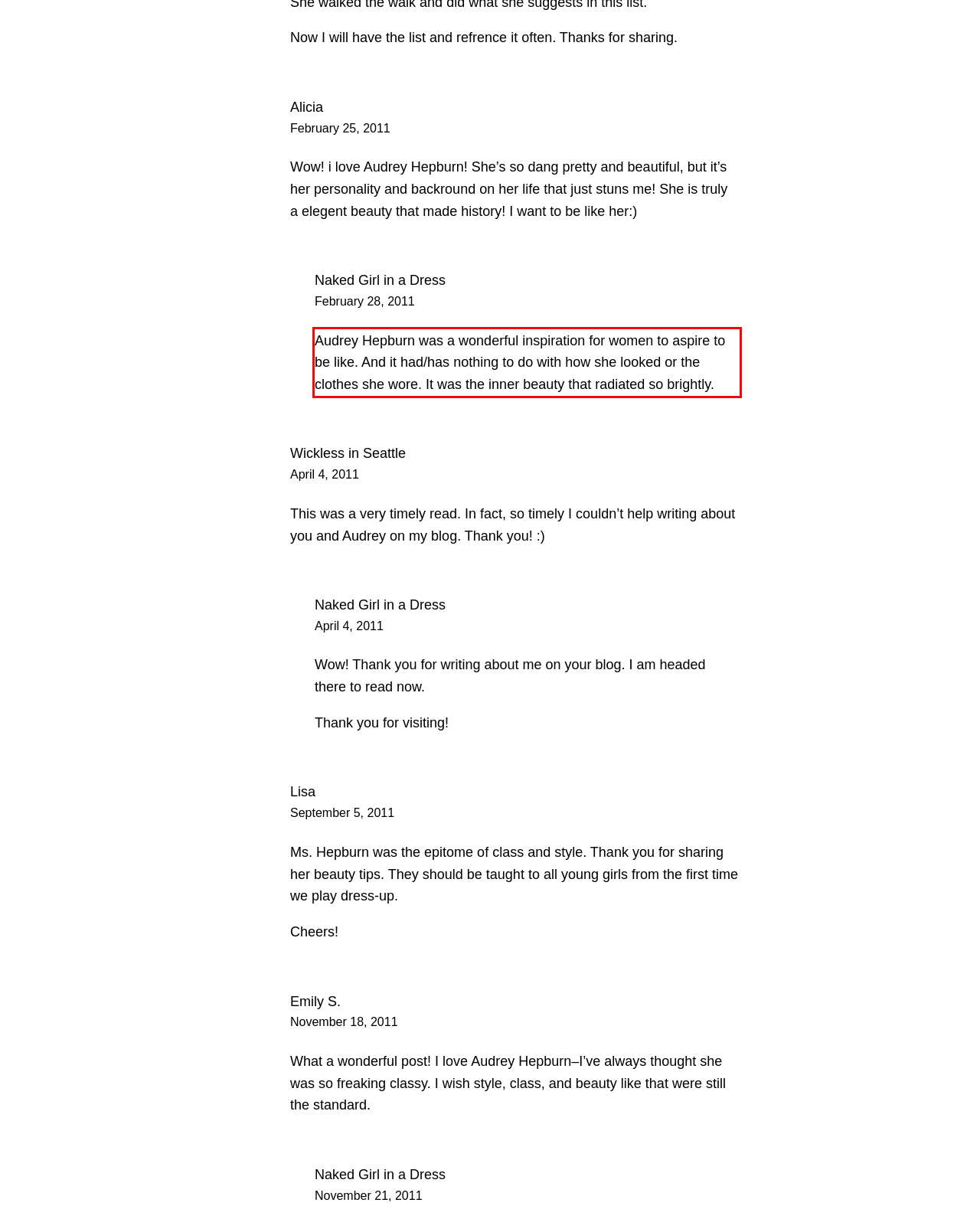Look at the screenshot of the webpage, locate the red rectangle bounding box, and generate the text content that it contains.

Audrey Hepburn was a wonderful inspiration for women to aspire to be like. And it had/has nothing to do with how she looked or the clothes she wore. It was the inner beauty that radiated so brightly.